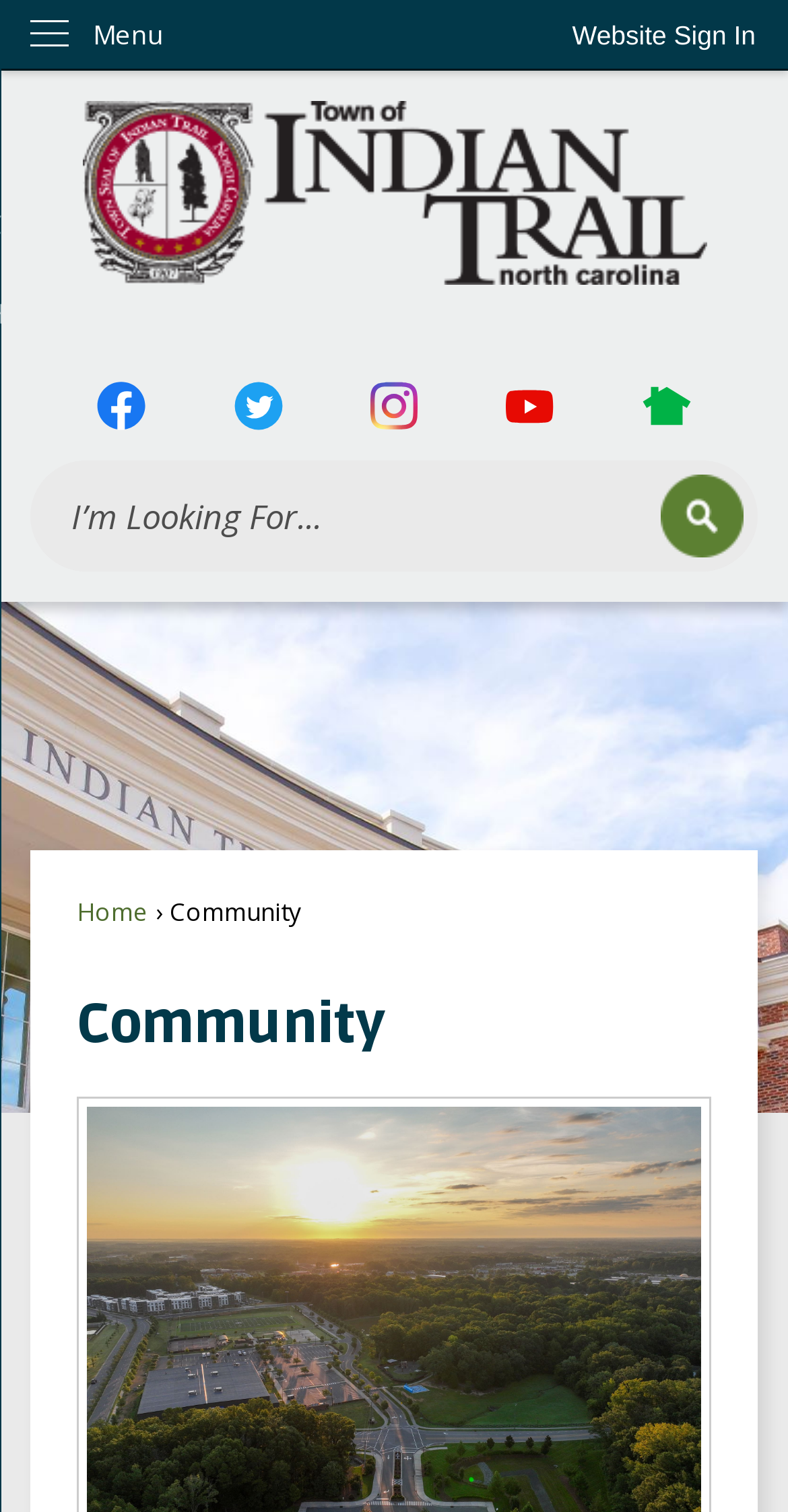Using the information in the image, give a comprehensive answer to the question: 
What is the function of the 'Search' region?

The 'Search' region is a site search function that allows users to search for content within the website, with a textbox to input search queries and a 'Go to Site Search' button to submit the search.